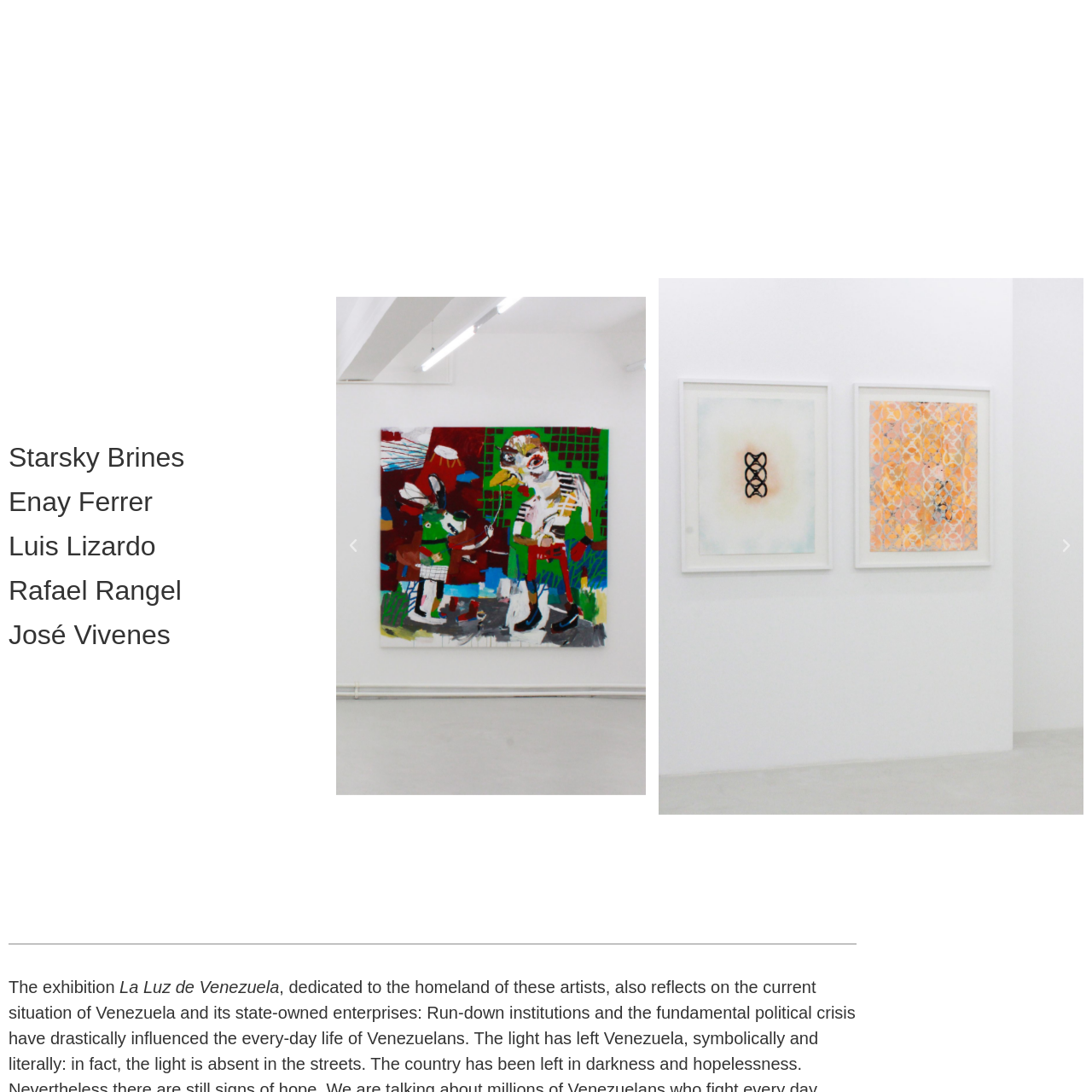Elaborate on the image enclosed by the red box with a detailed description.

The image titled "Exhibition View, La Luz de Venezuela" captures a vibrant scene showcasing artworks as part of the exhibition. The setting likely reflects the cultural and artistic themes represented in the works displayed, emphasizing the rich artistic heritage of Venezuela. The exhibition space is designed to invite exploration and engagement, making it a focal point for visitors interested in contemporary art from this region. With the title prominently featured, the image suggests a carefully curated experience aimed at highlighting the diverse voices and perspectives within Venezuelan art.